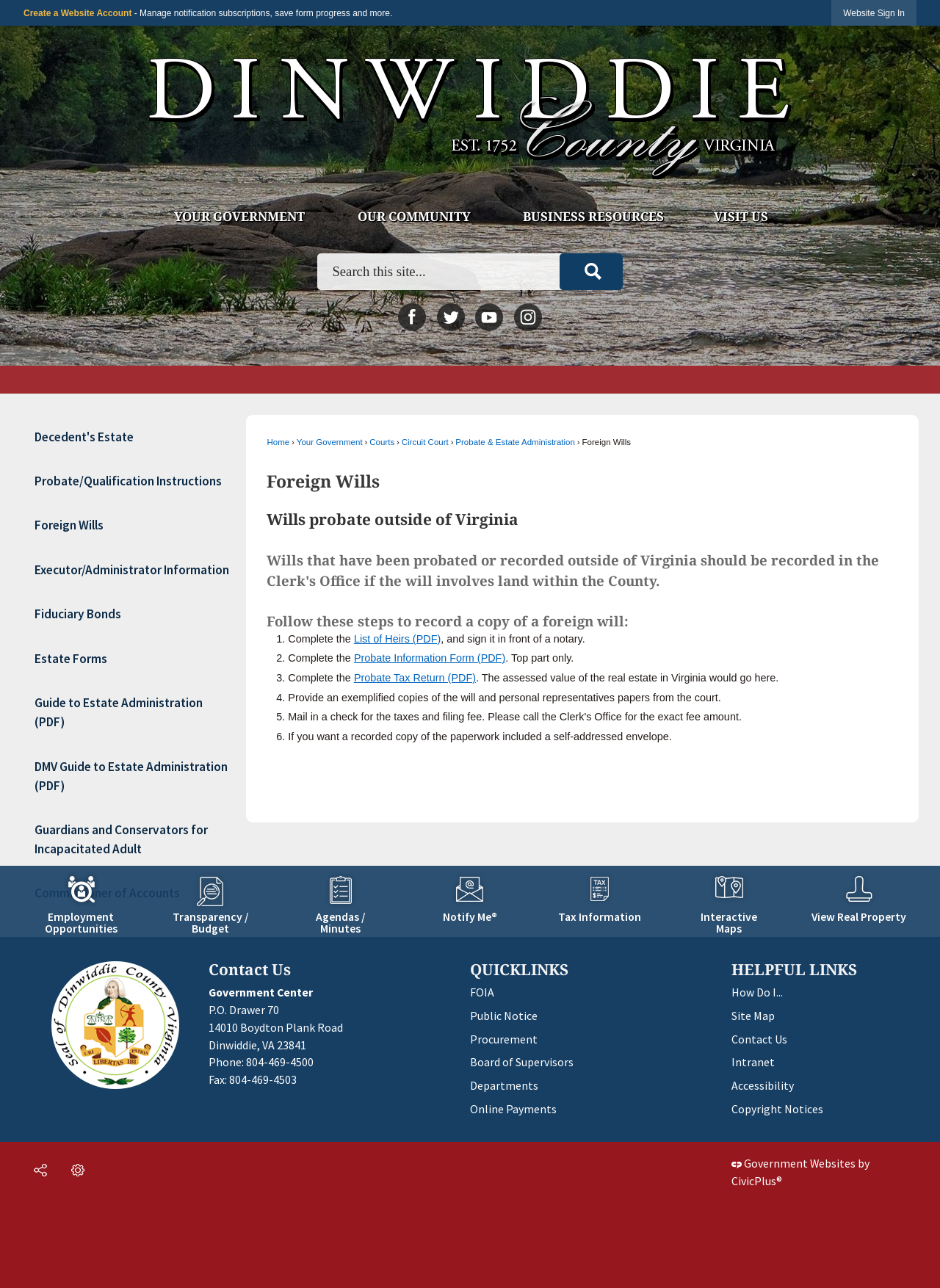Locate the bounding box coordinates of the region to be clicked to comply with the following instruction: "Sign in to the website". The coordinates must be four float numbers between 0 and 1, in the form [left, top, right, bottom].

[0.885, 0.0, 0.975, 0.02]